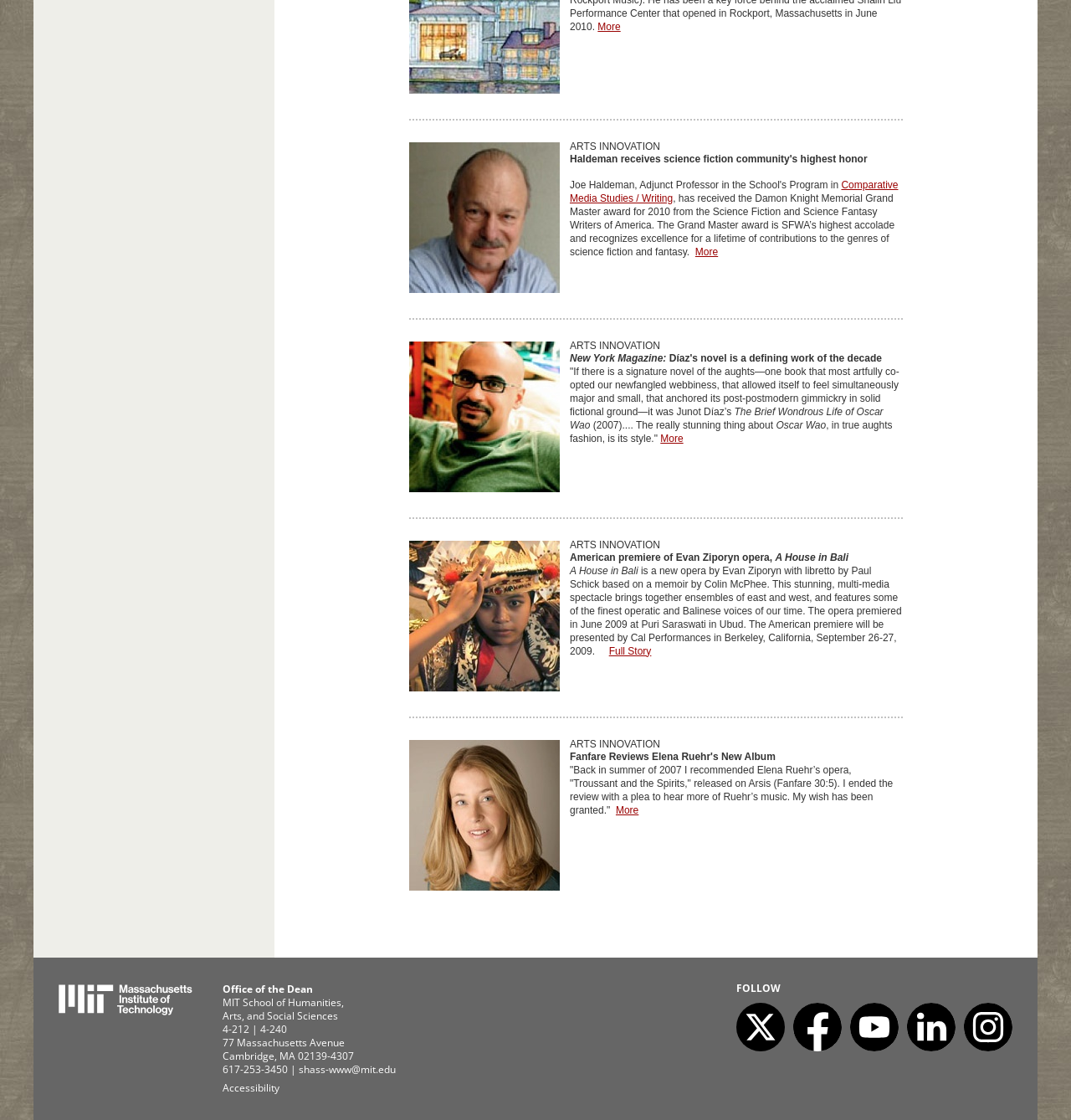Locate the bounding box coordinates of the clickable part needed for the task: "Visit the webpage of Comparative Media Studies / Writing".

[0.532, 0.16, 0.839, 0.182]